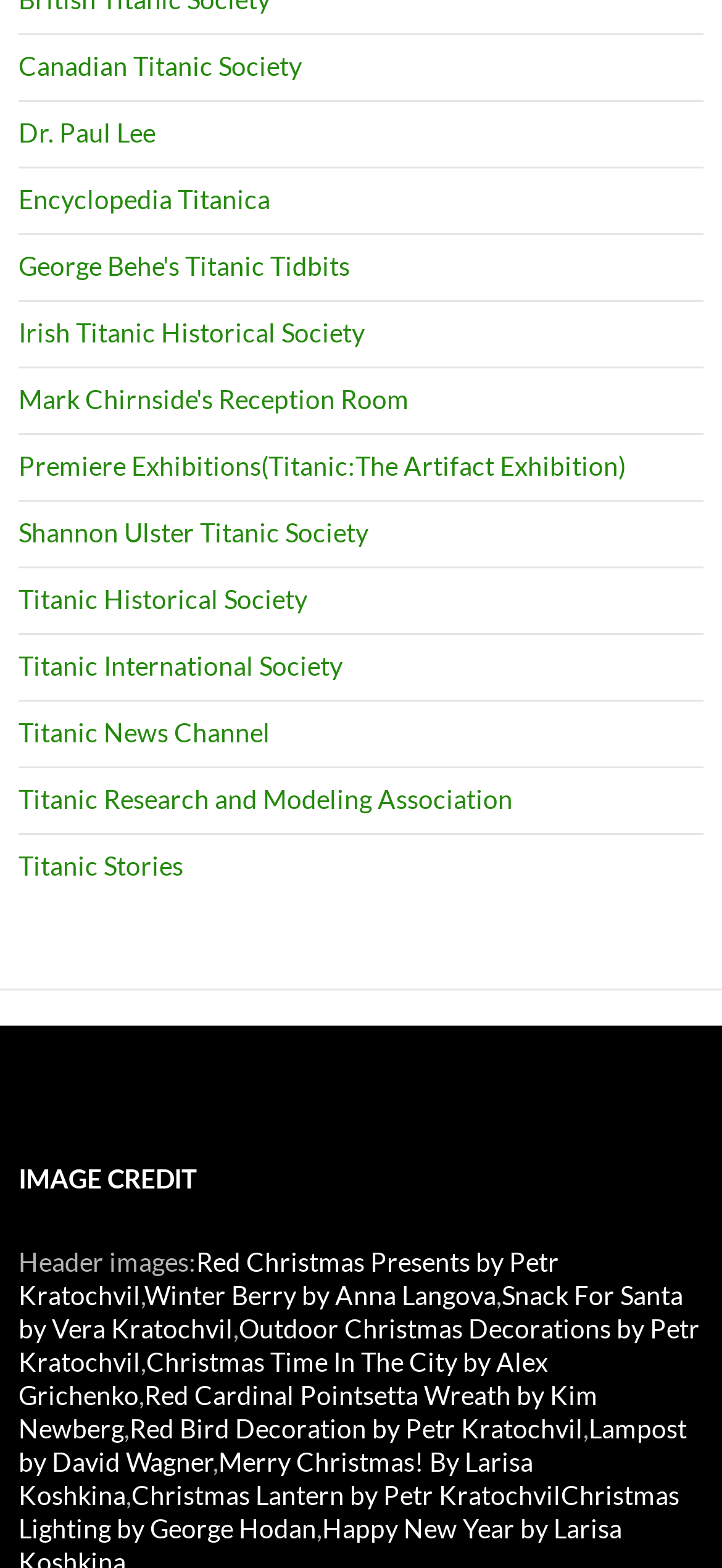Determine the bounding box coordinates of the target area to click to execute the following instruction: "visit the Canadian Titanic Society website."

[0.026, 0.032, 0.418, 0.052]